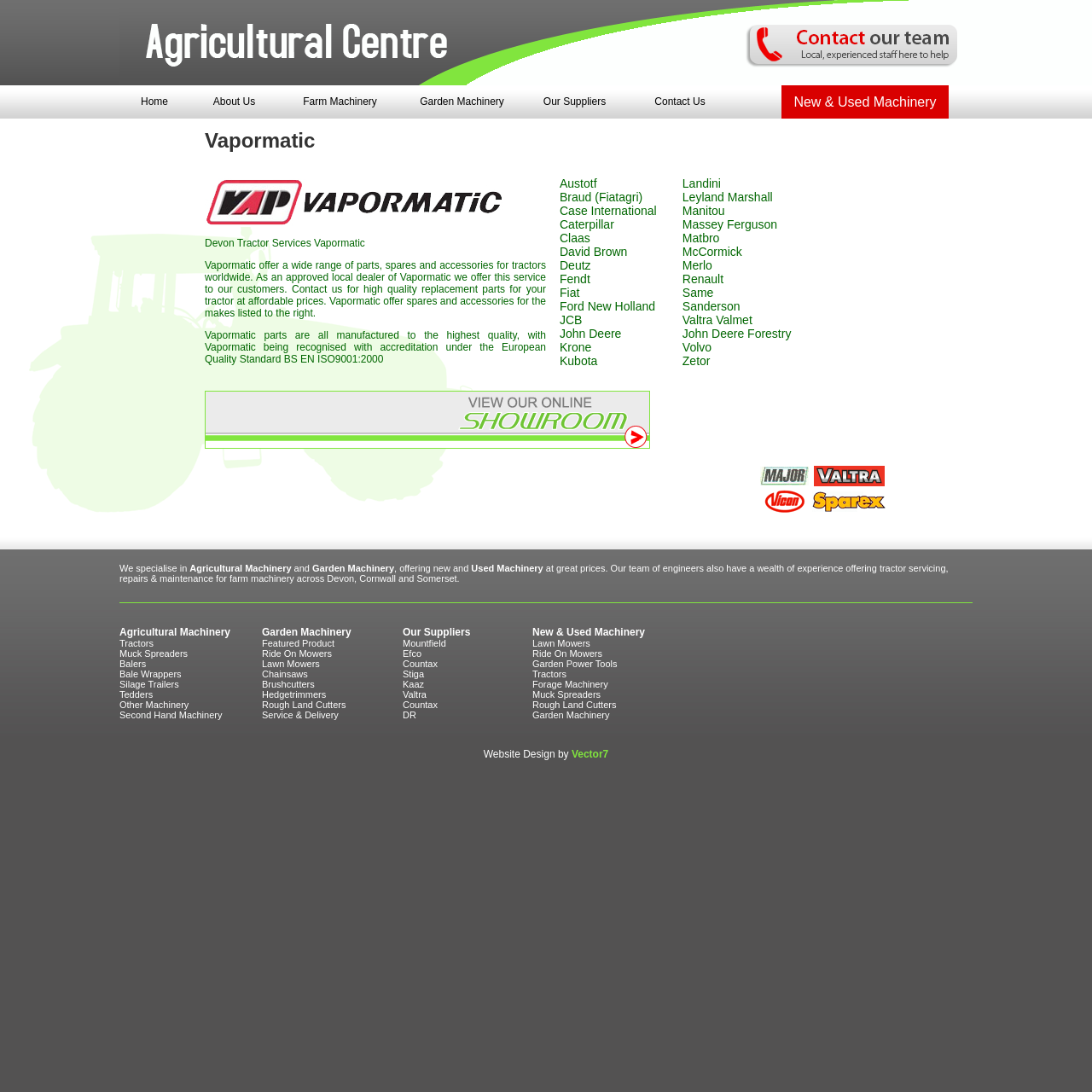What is the purpose of Vapormatic?
Answer the question with as much detail as possible.

The purpose of Vapormatic can be inferred from the text in the layout table cell, which states that Vapormatic offers a wide range of parts, spares, and accessories for tractors worldwide.